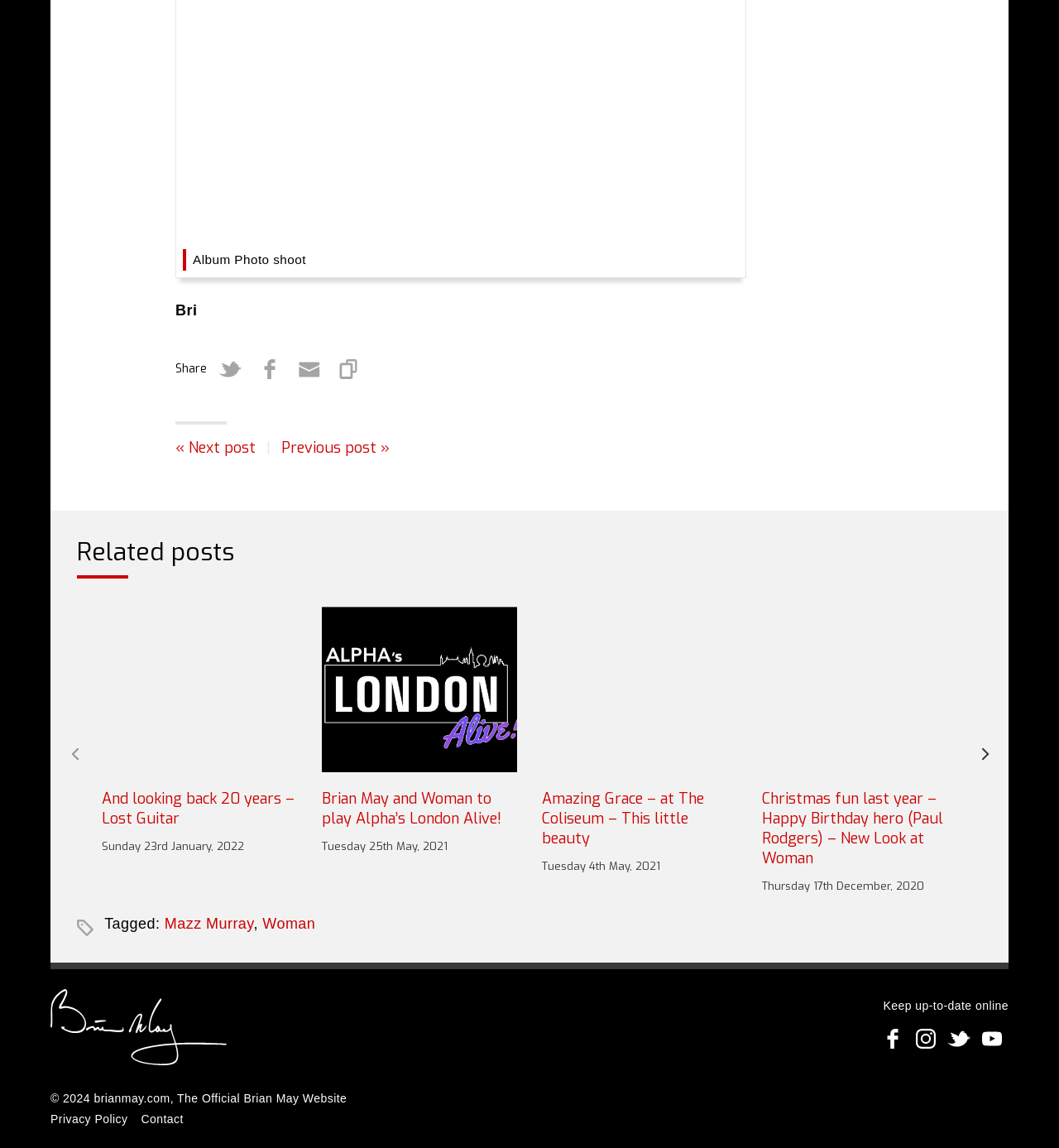Using the description "DigiPen Games", predict the bounding box of the relevant HTML element.

None